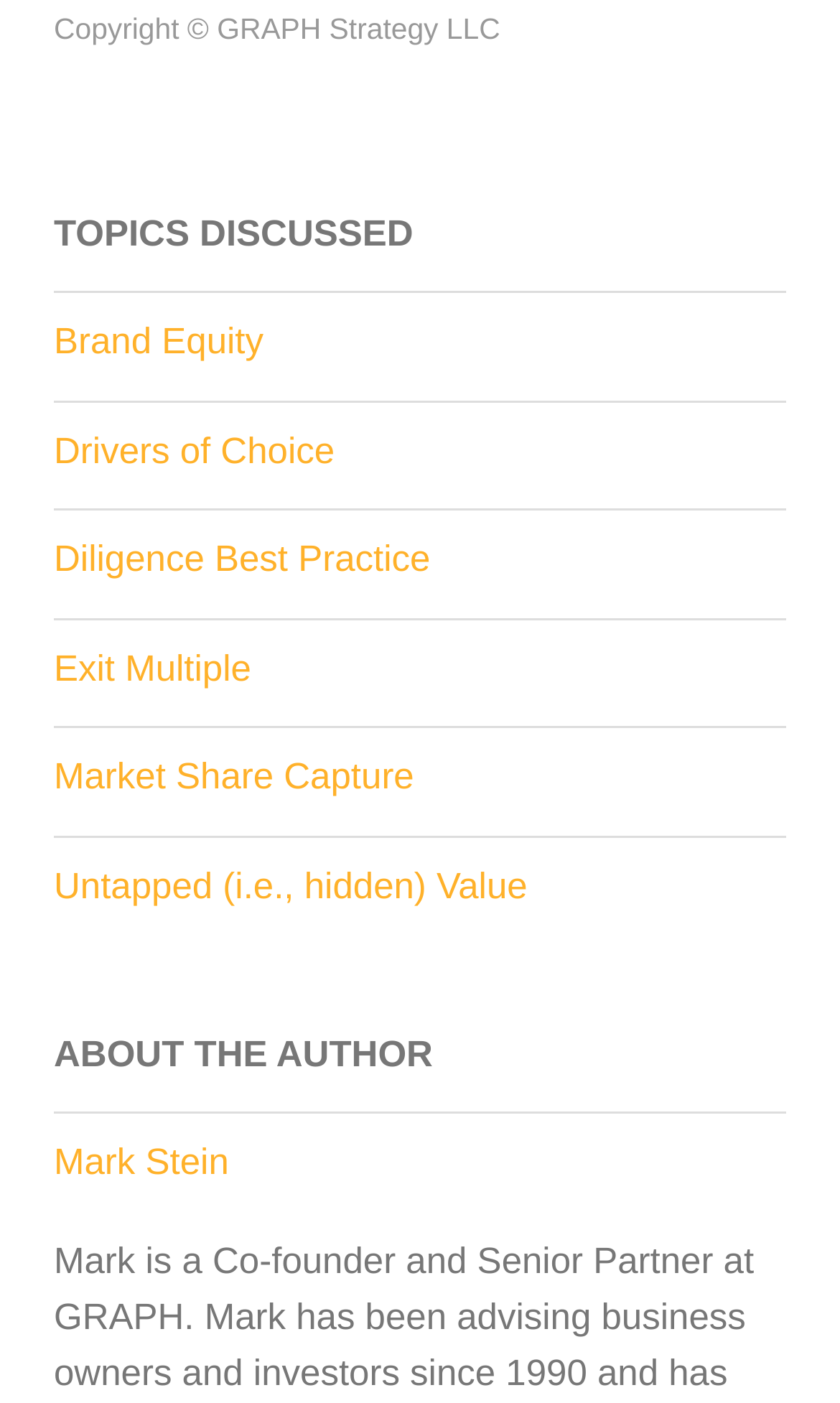Locate and provide the bounding box coordinates for the HTML element that matches this description: "Mark Stein".

[0.064, 0.802, 0.936, 0.857]